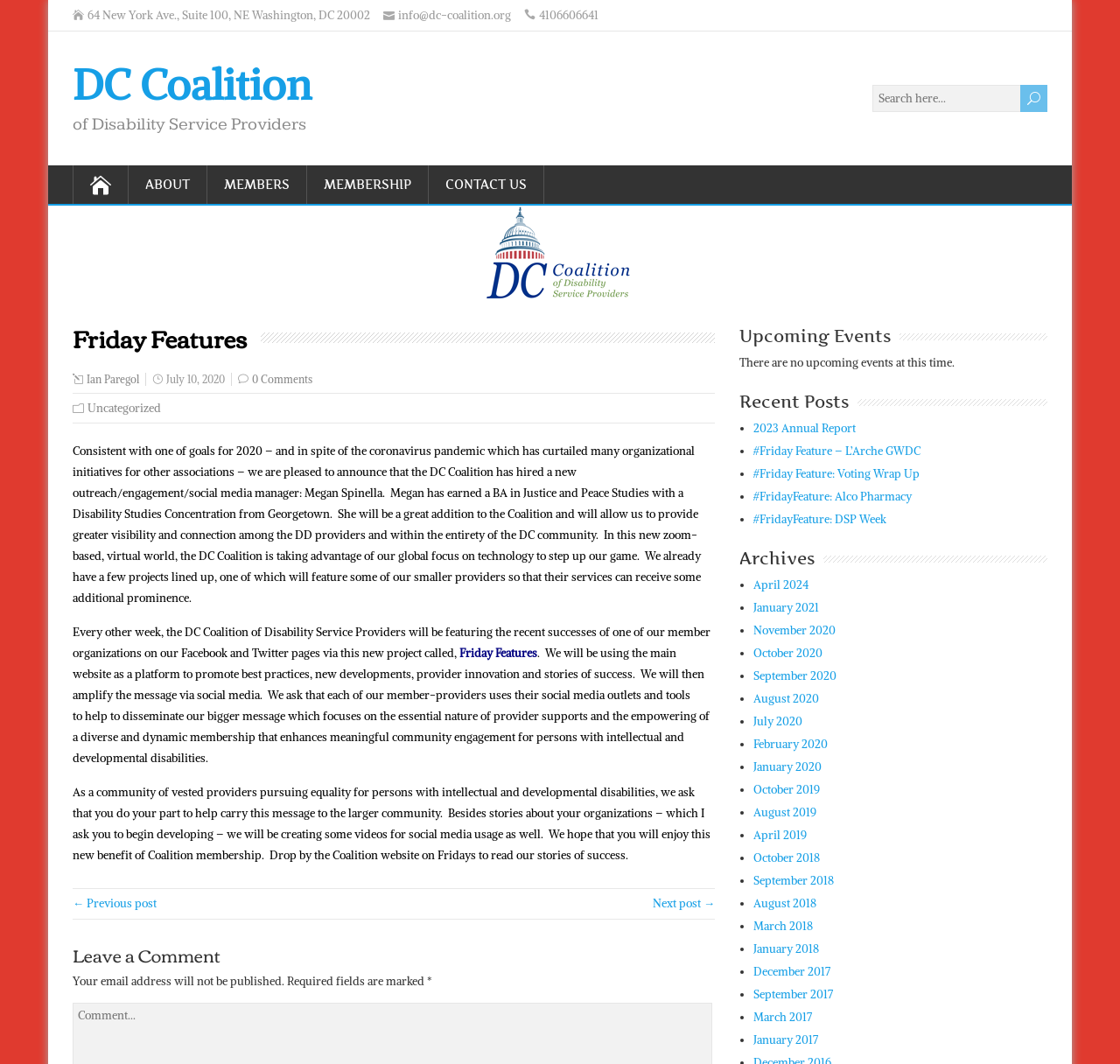Please predict the bounding box coordinates of the element's region where a click is necessary to complete the following instruction: "Search here". The coordinates should be represented by four float numbers between 0 and 1, i.e., [left, top, right, bottom].

[0.779, 0.08, 0.935, 0.106]